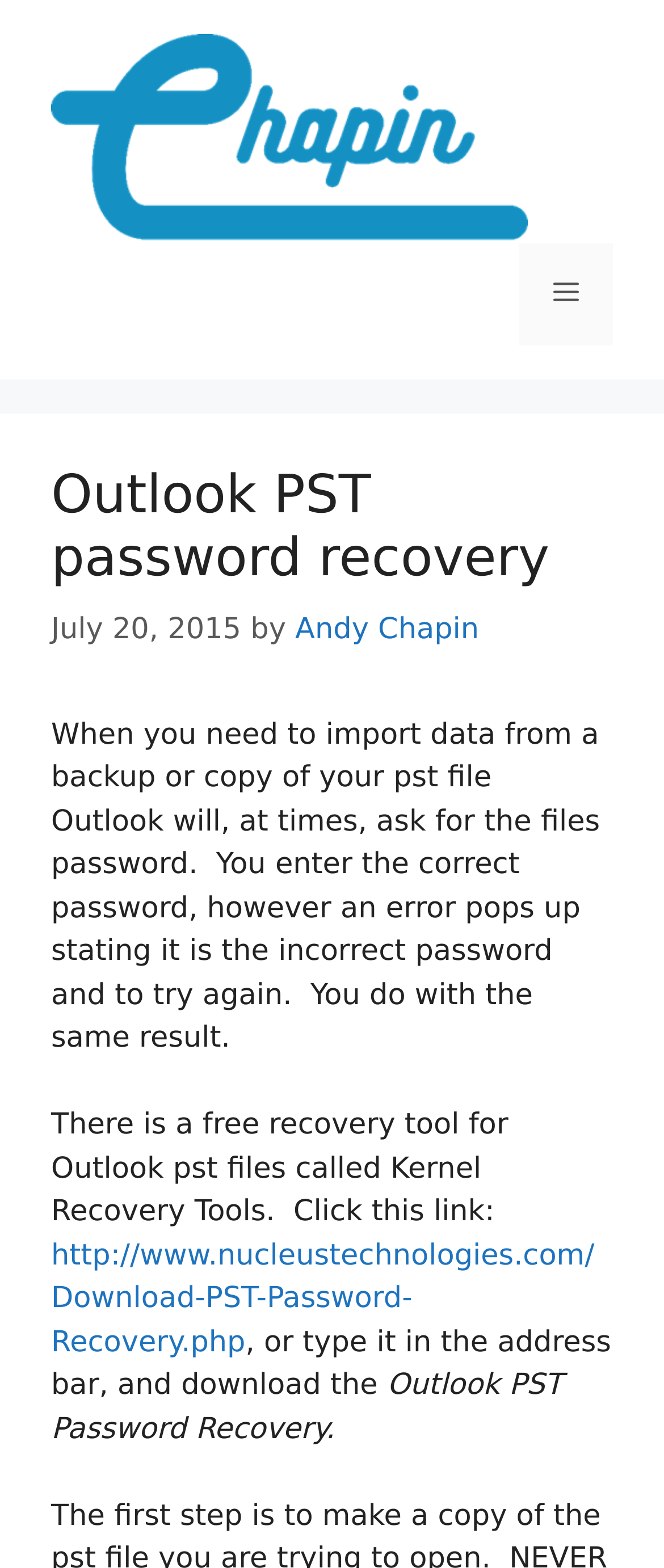Locate the bounding box for the described UI element: "alt="Chapin Business Services"". Ensure the coordinates are four float numbers between 0 and 1, formatted as [left, top, right, bottom].

[0.077, 0.077, 0.795, 0.099]